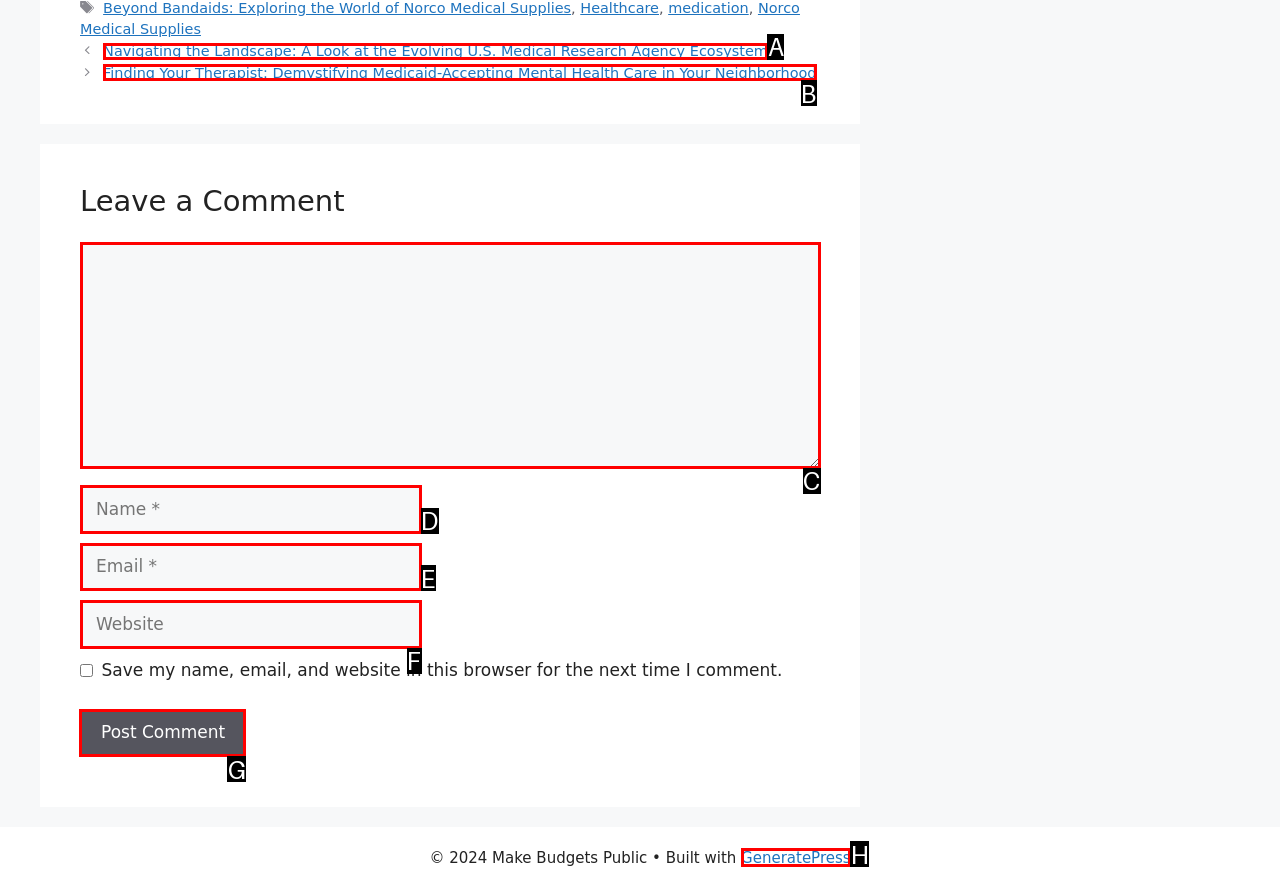Choose the correct UI element to click for this task: Click the 'Post Comment' button Answer using the letter from the given choices.

G